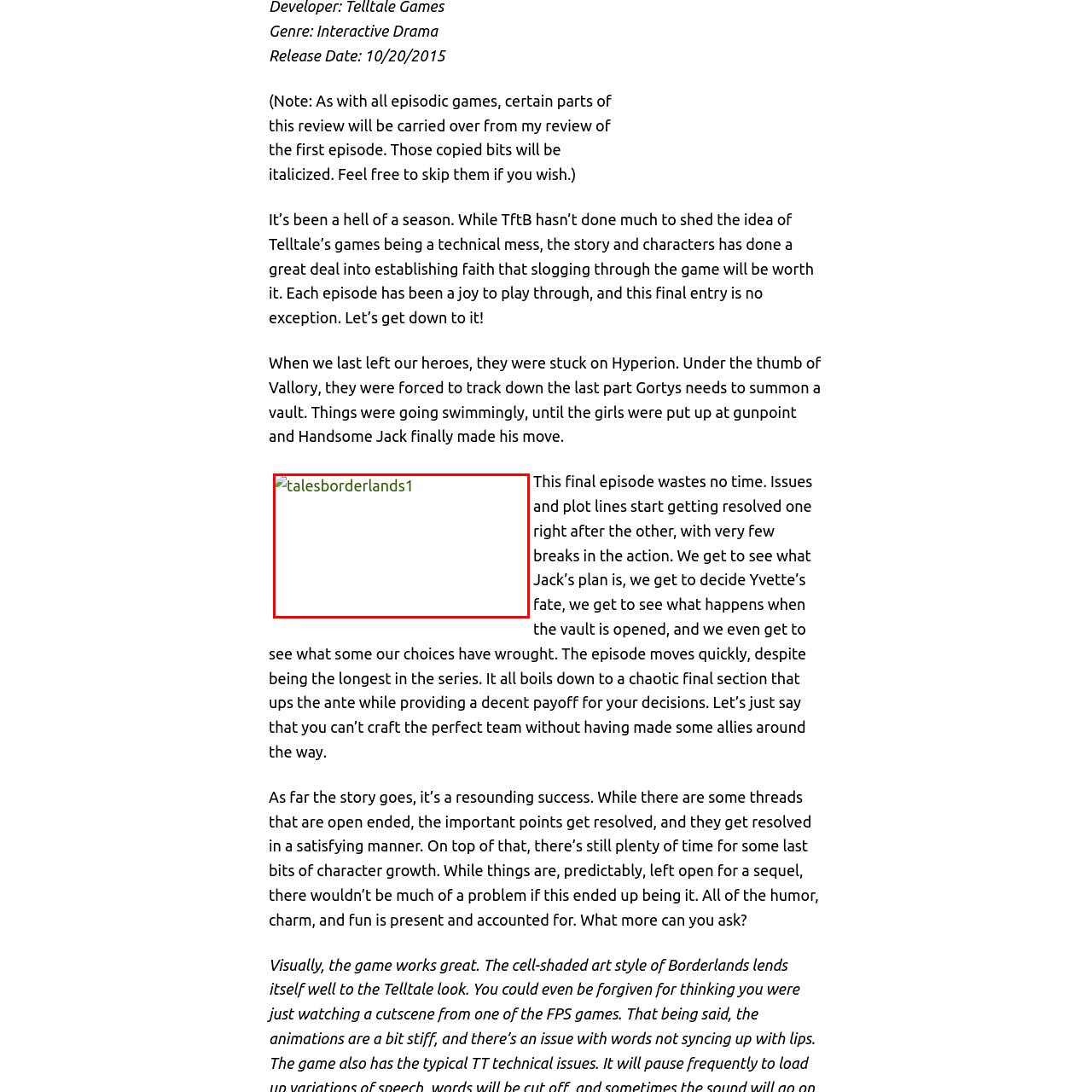Generate a detailed caption for the image that is outlined by the red border.

The image titled "talesborderlands1" features content related to the interactive drama game "Tales from the Borderlands." This game, released on October 20, 2015, is known for its compelling narrative that combines humor with engaging character development. The image is likely associated with a pivotal moment in the game's storyline, capturing some of the visual essence that fans have come to enjoy. As players navigate through intense moments, such as dealing with the antagonist Vallory or confronting moral choices affecting beloved characters, this image embodies the spirit of adventure and decision-making that defines the series.